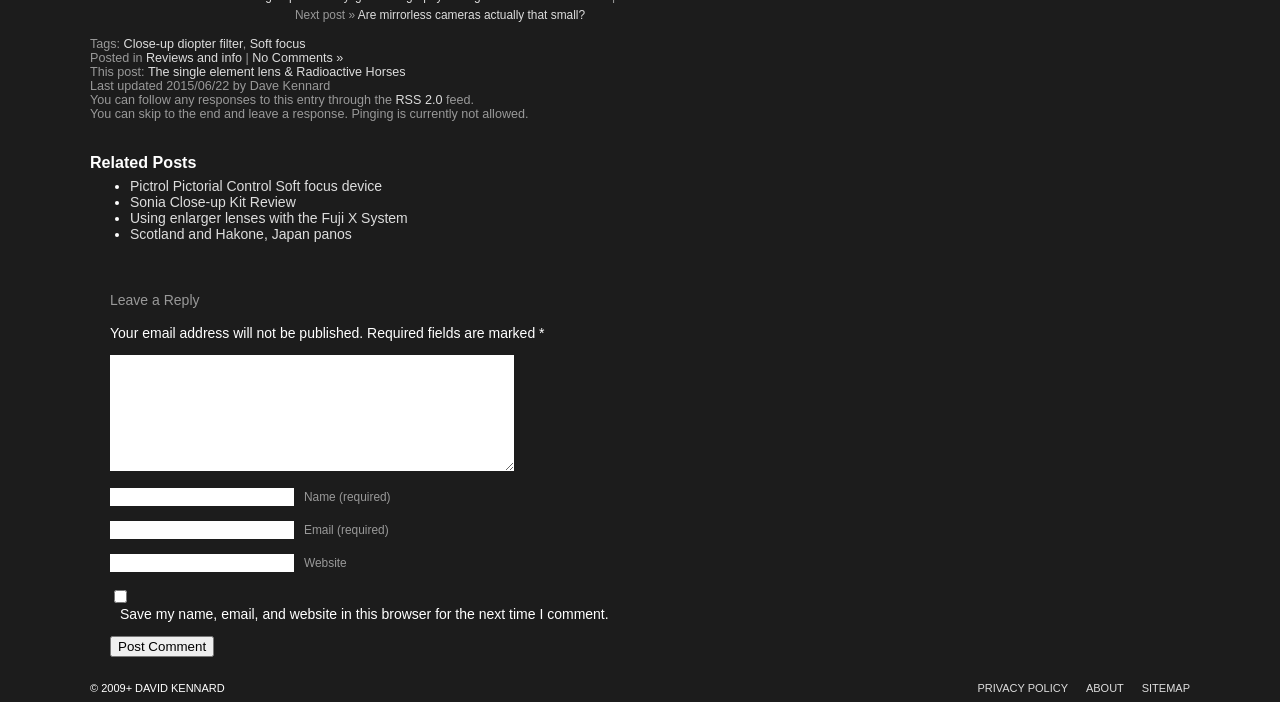Determine the bounding box coordinates for the UI element described. Format the coordinates as (top-left x, top-left y, bottom-right x, bottom-right y) and ensure all values are between 0 and 1. Element description: Soft focus

[0.195, 0.053, 0.239, 0.073]